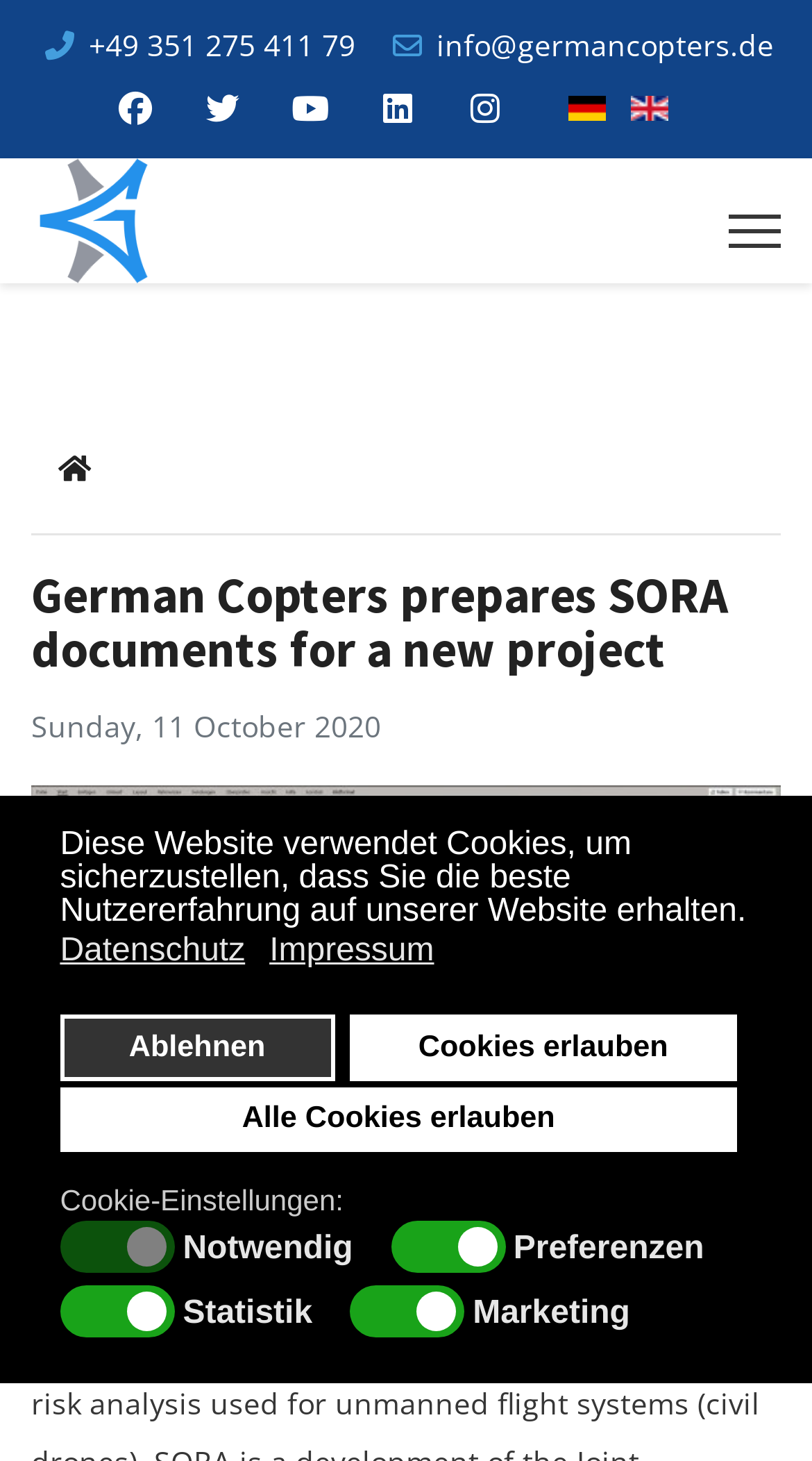Determine the bounding box coordinates for the area that needs to be clicked to fulfill this task: "Switch to English language". The coordinates must be given as four float numbers between 0 and 1, i.e., [left, top, right, bottom].

[0.777, 0.066, 0.823, 0.083]